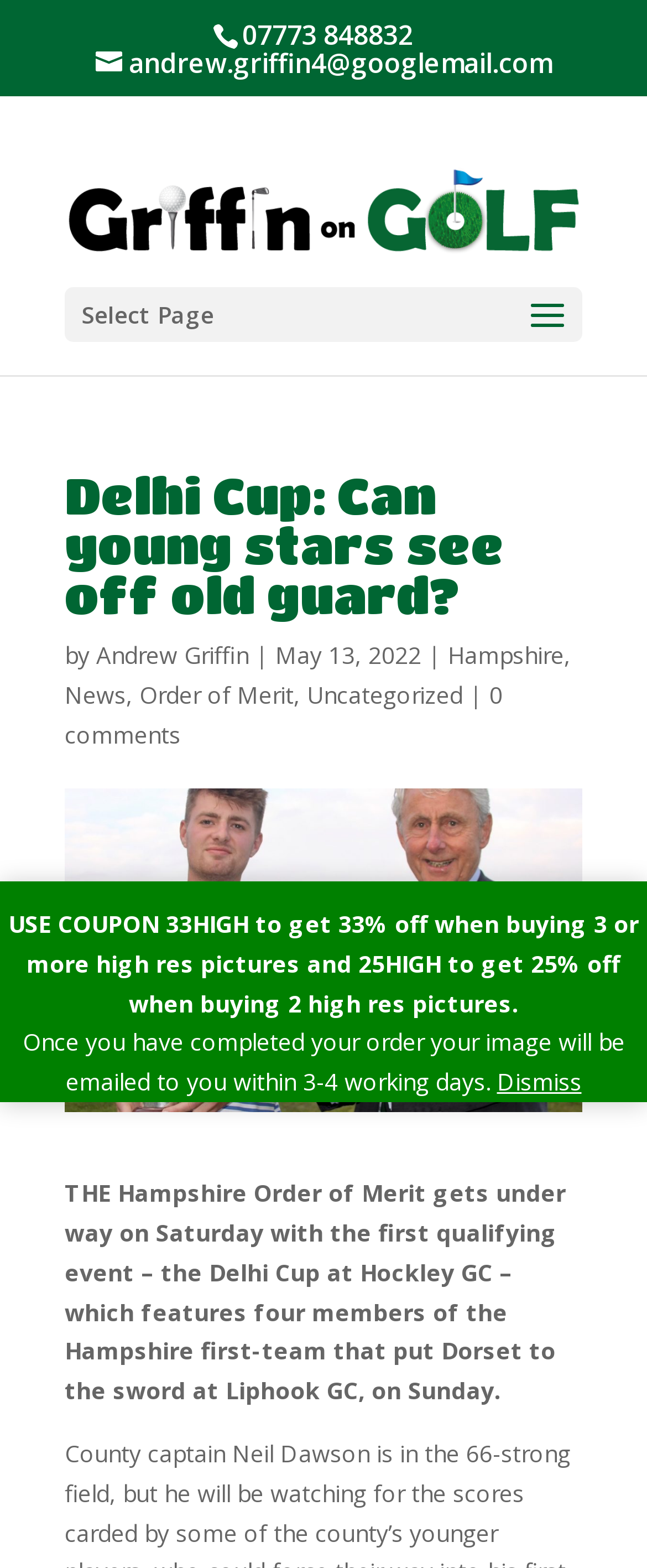Please provide the bounding box coordinates in the format (top-left x, top-left y, bottom-right x, bottom-right y). Remember, all values are floating point numbers between 0 and 1. What is the bounding box coordinate of the region described as: alt="Griffin On Golf"

[0.1, 0.123, 0.9, 0.143]